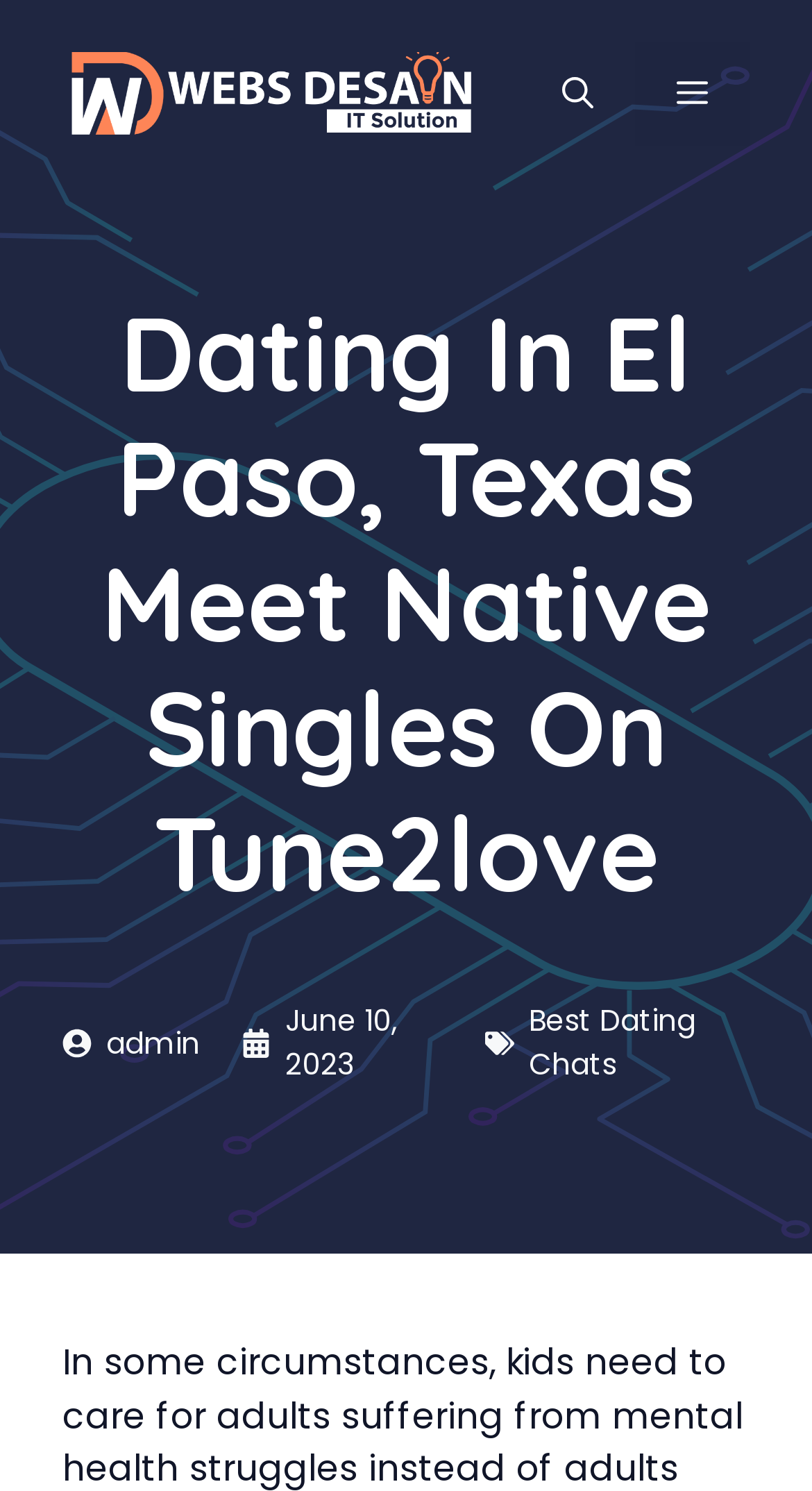Answer the question in one word or a short phrase:
What is the name of the link at the bottom right?

Best Dating Chats